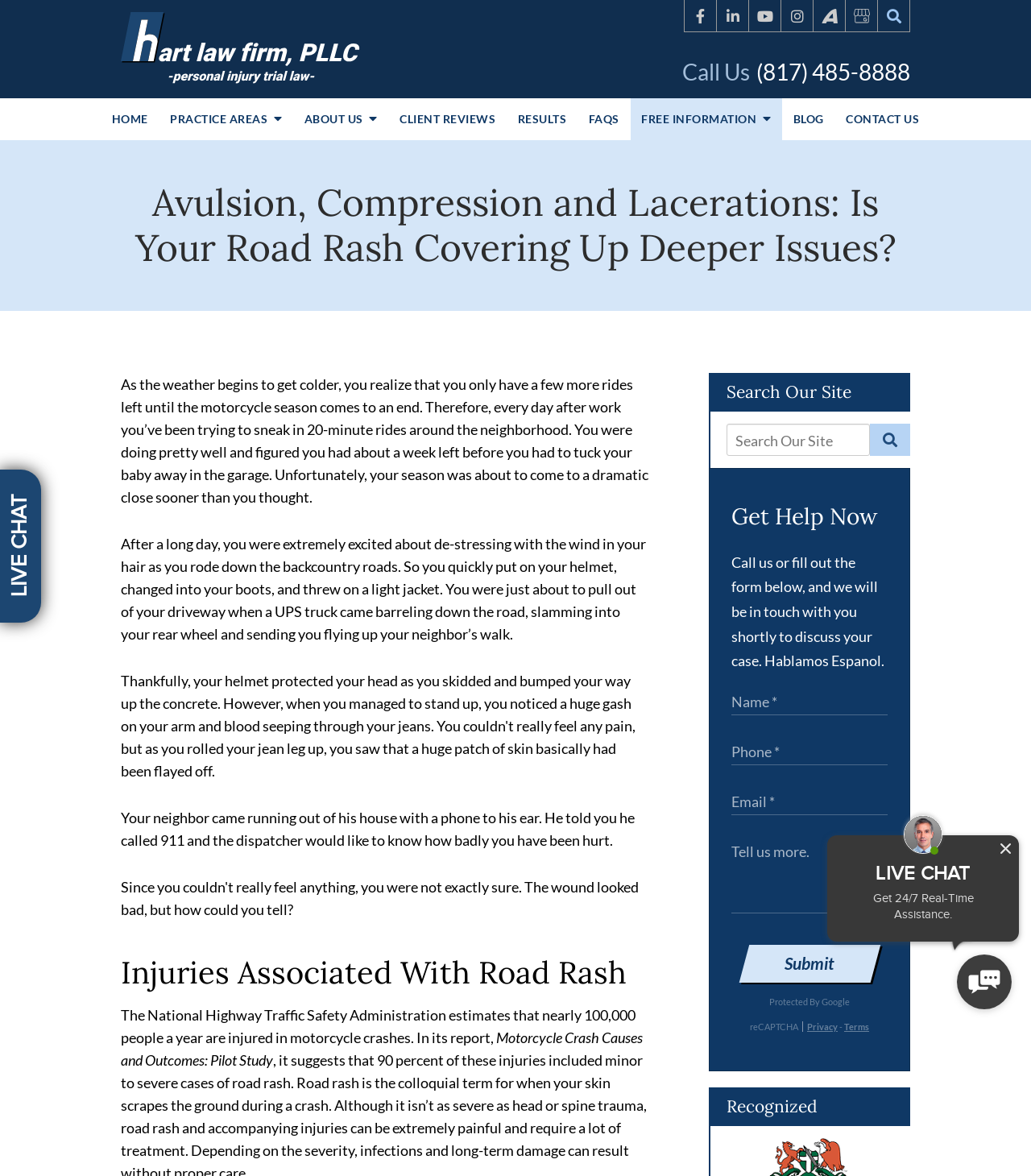Please indicate the bounding box coordinates of the element's region to be clicked to achieve the instruction: "view quotes". Provide the coordinates as four float numbers between 0 and 1, i.e., [left, top, right, bottom].

None